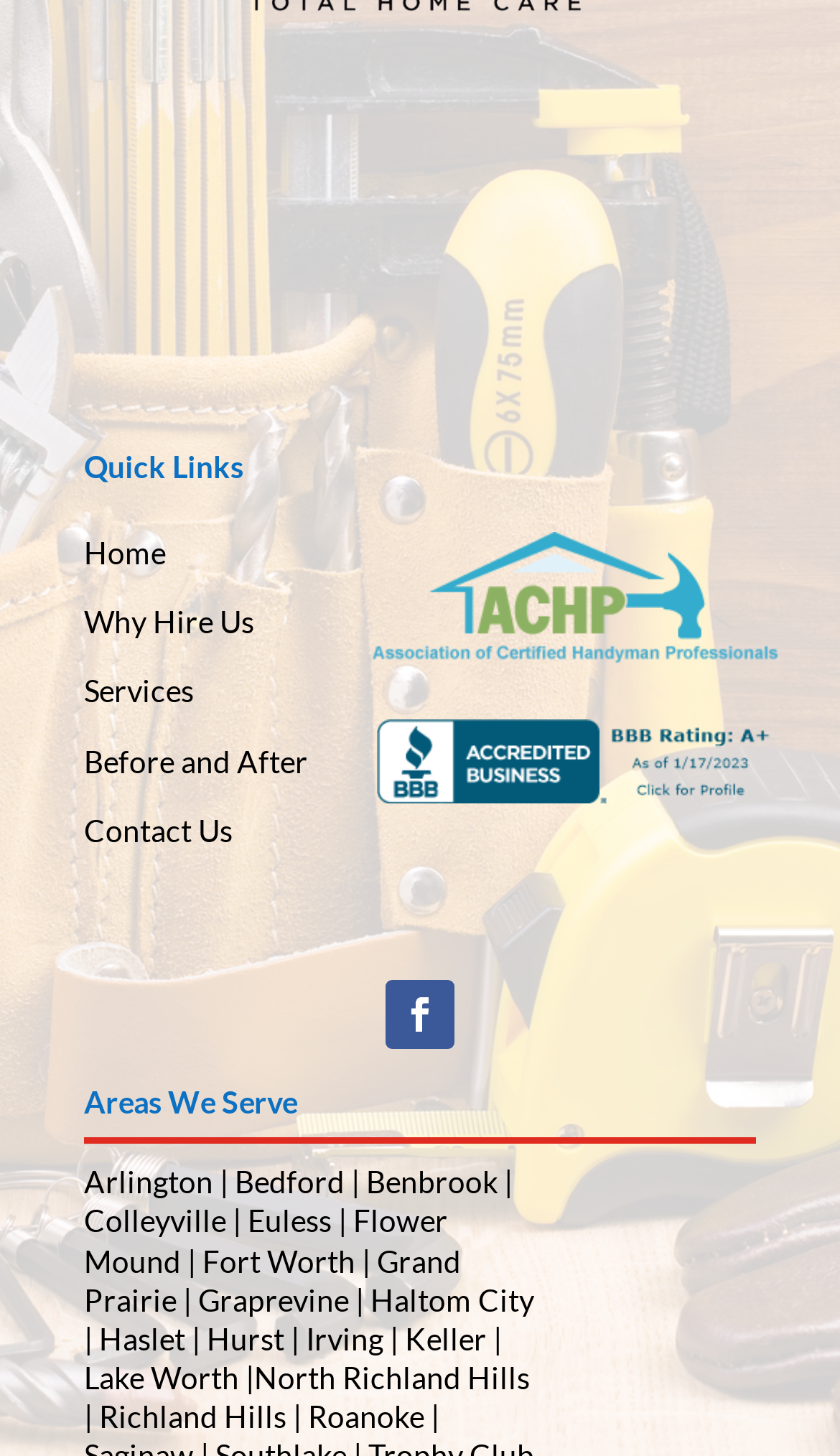Locate the bounding box coordinates of the area where you should click to accomplish the instruction: "Click on Home".

[0.1, 0.367, 0.197, 0.392]